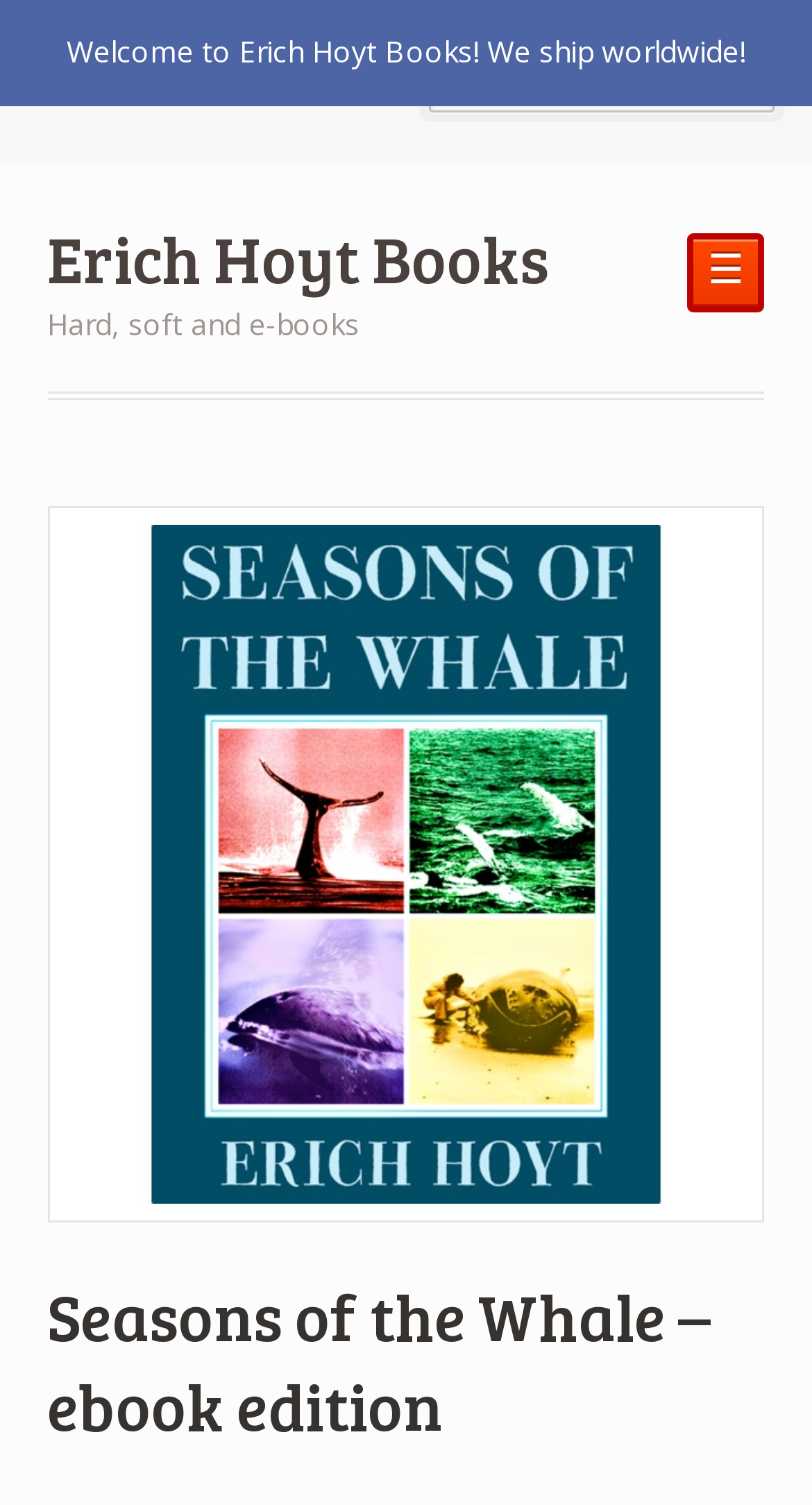Provide your answer in one word or a succinct phrase for the question: 
What is the message on the top of the page?

Welcome to Erich Hoyt Books!